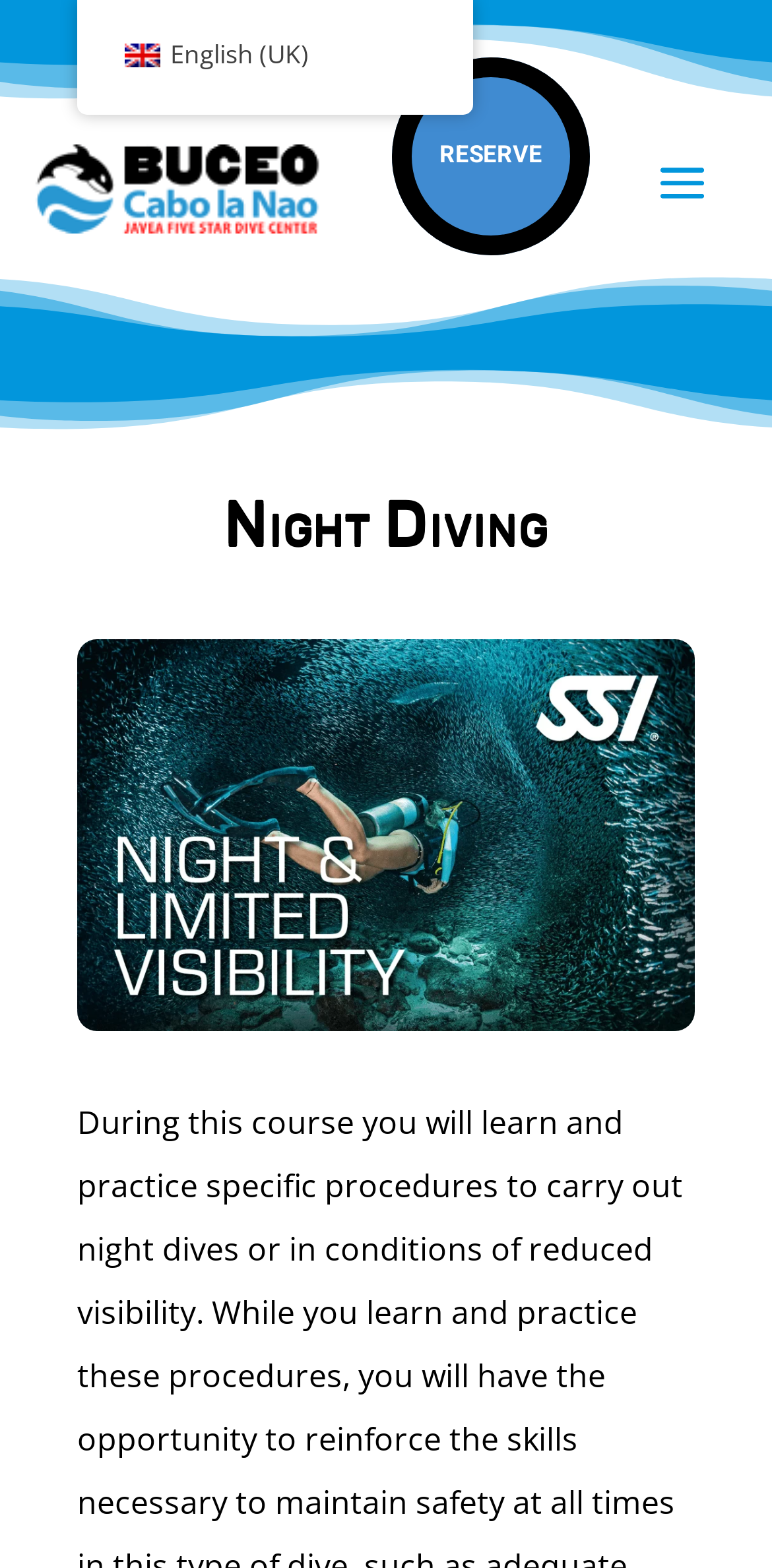What is the logo of the website?
Look at the image and respond with a one-word or short-phrase answer.

Centro Buceo Cabo la Nao